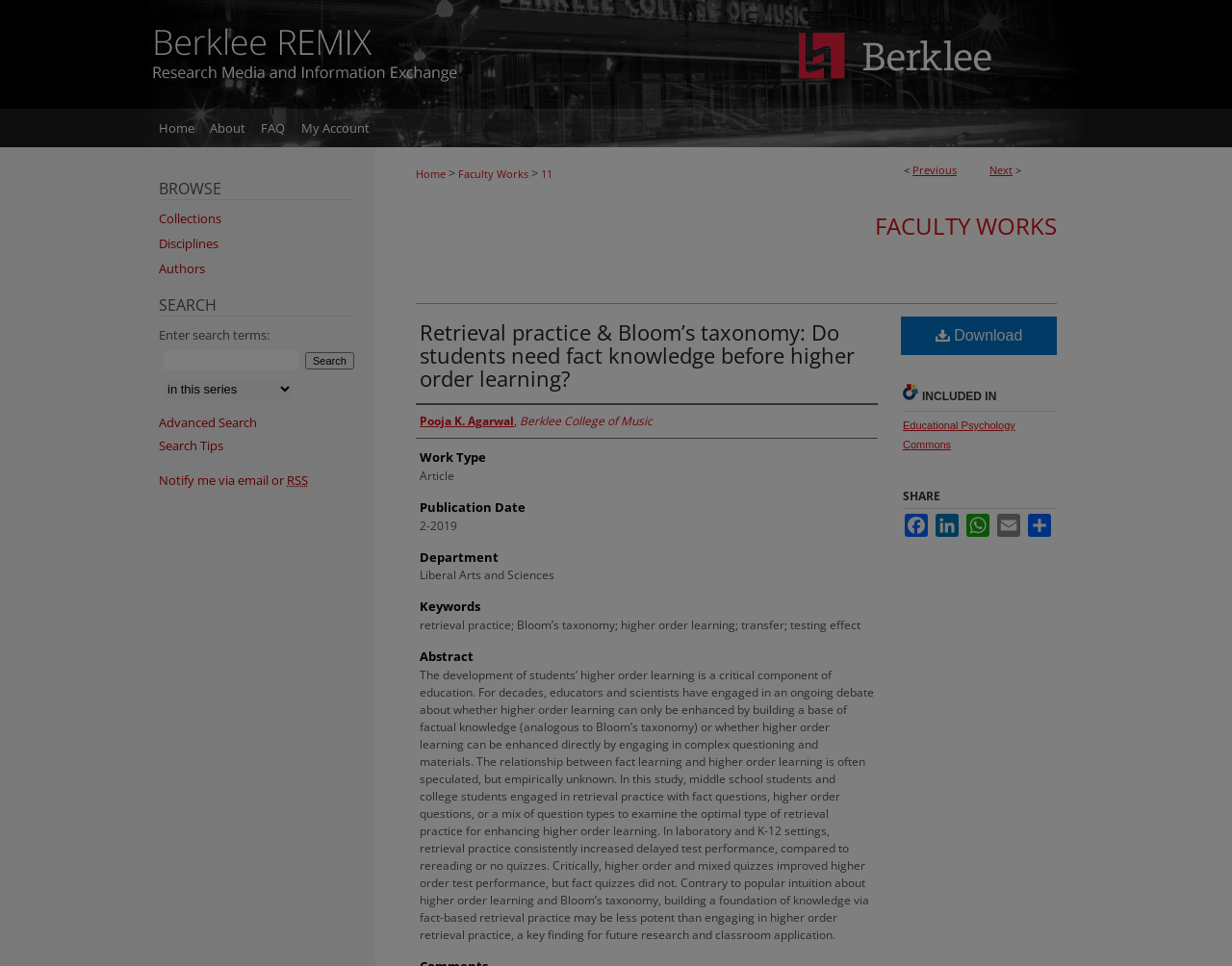What is the purpose of the 'Search' function? Look at the image and give a one-word or short phrase answer.

To search for specific terms